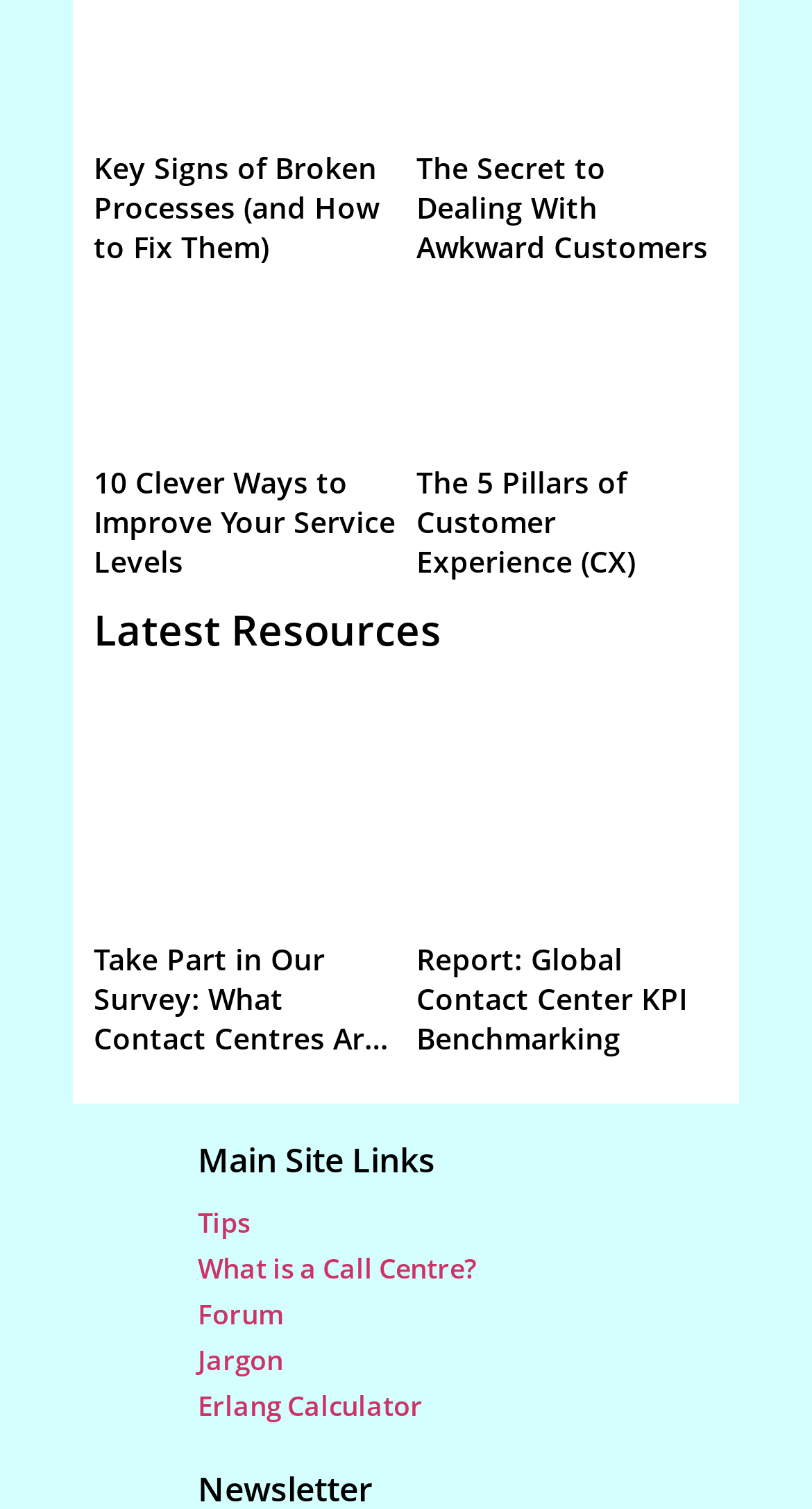Please locate the bounding box coordinates of the element that needs to be clicked to achieve the following instruction: "Explore the latest resources". The coordinates should be four float numbers between 0 and 1, i.e., [left, top, right, bottom].

[0.115, 0.399, 0.544, 0.436]